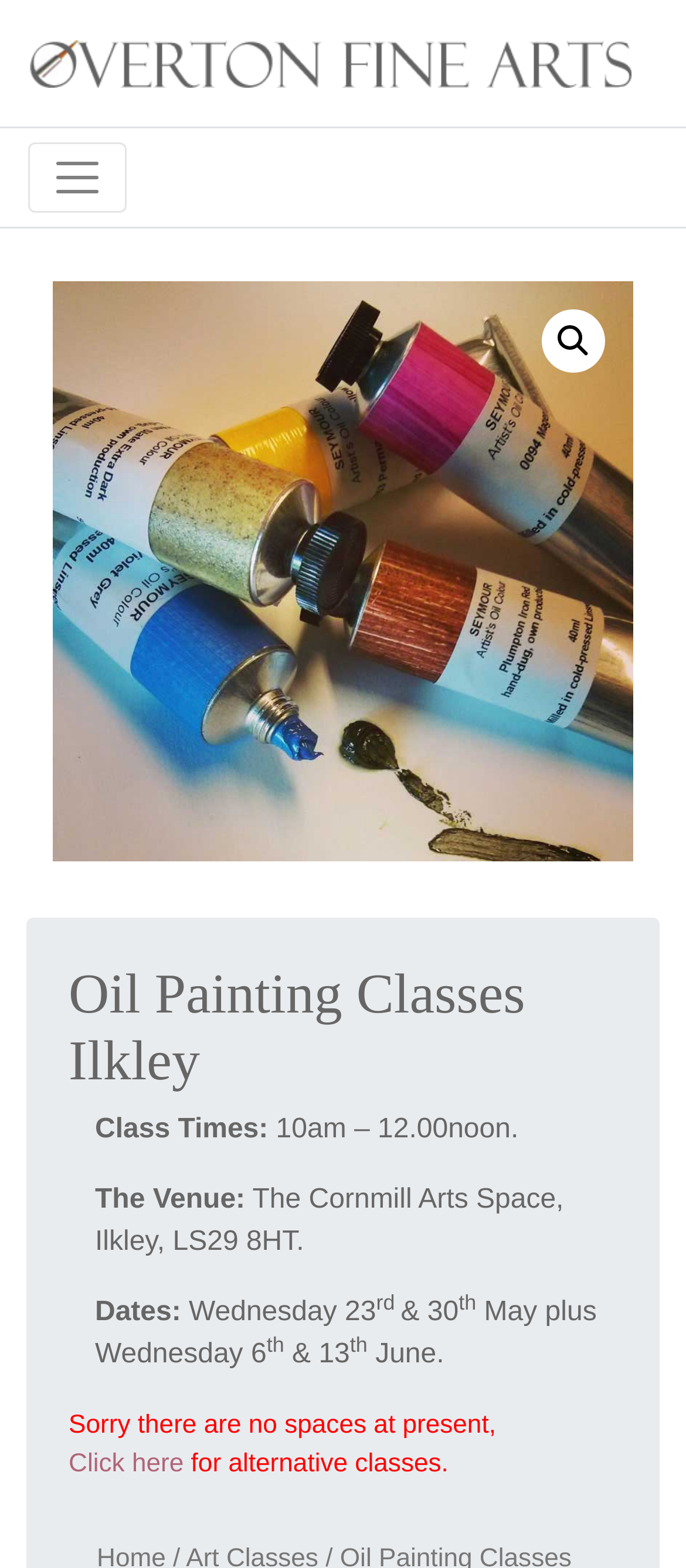Is there availability for the art class?
Using the image as a reference, give an elaborate response to the question.

I found the answer by looking at the section that says 'Sorry there are no spaces at present,' which indicates that there is no availability for the art class.